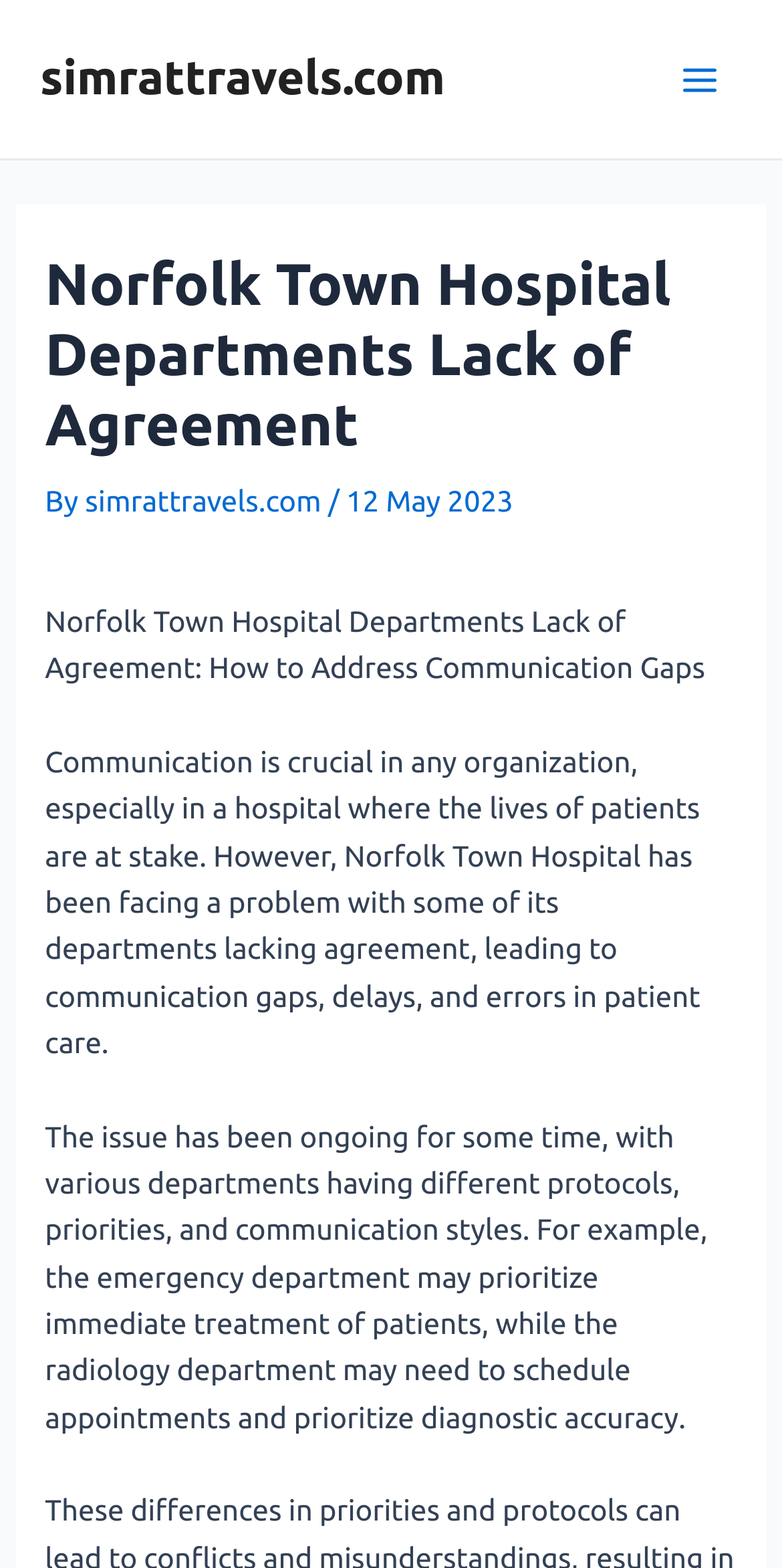Please provide a detailed answer to the question below by examining the image:
What is the main issue in Norfolk Town Hospital?

The main issue in Norfolk Town Hospital is the lack of agreement among its departments, leading to communication gaps, delays, and errors in patient care.